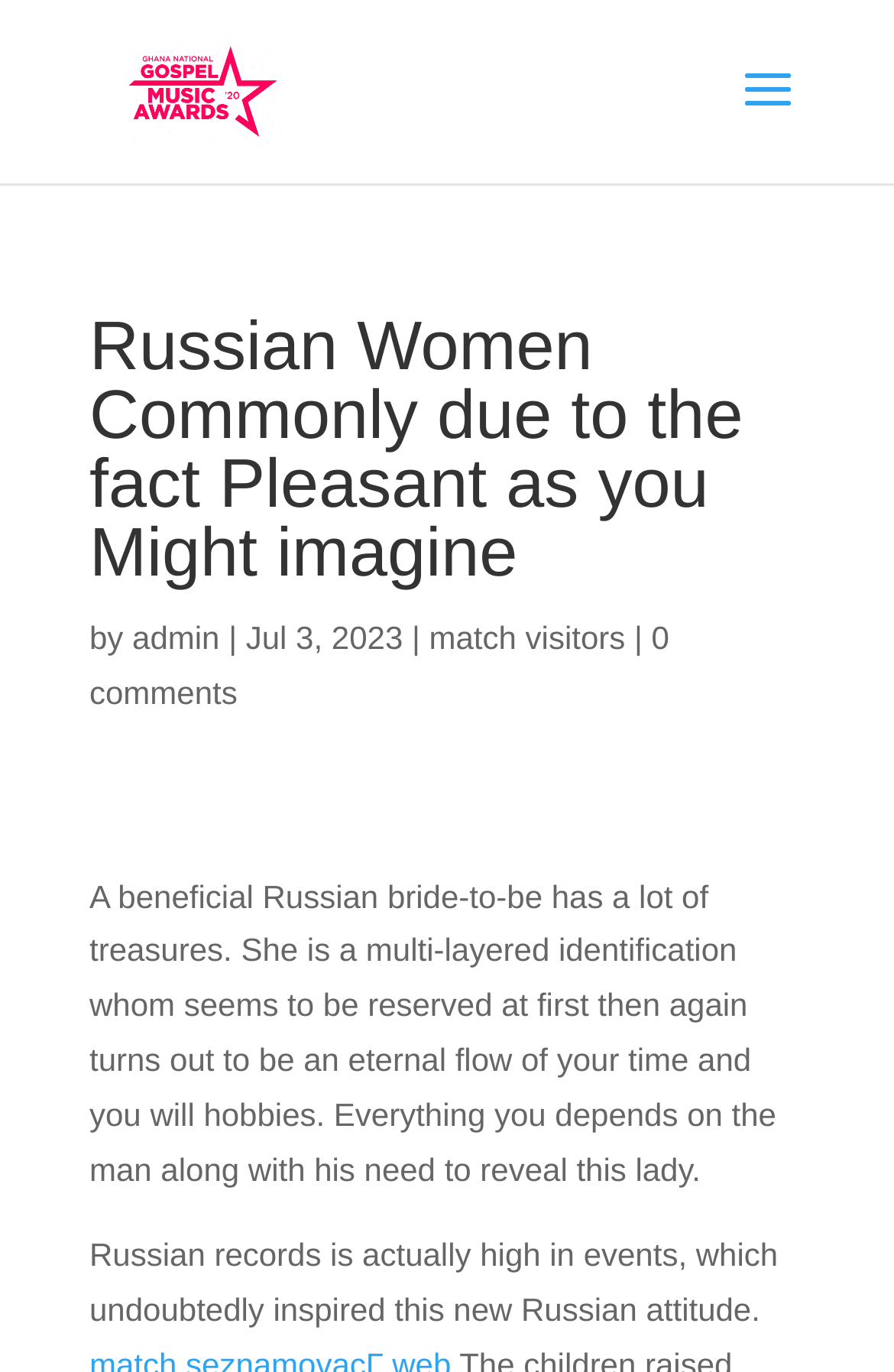When was the article published?
Craft a detailed and extensive response to the question.

I found the answer by looking at the date information section, which is usually located near the title of the article. In this case, it's located below the title and says 'Jul 3, 2023', indicating that the article was published on July 3, 2023.